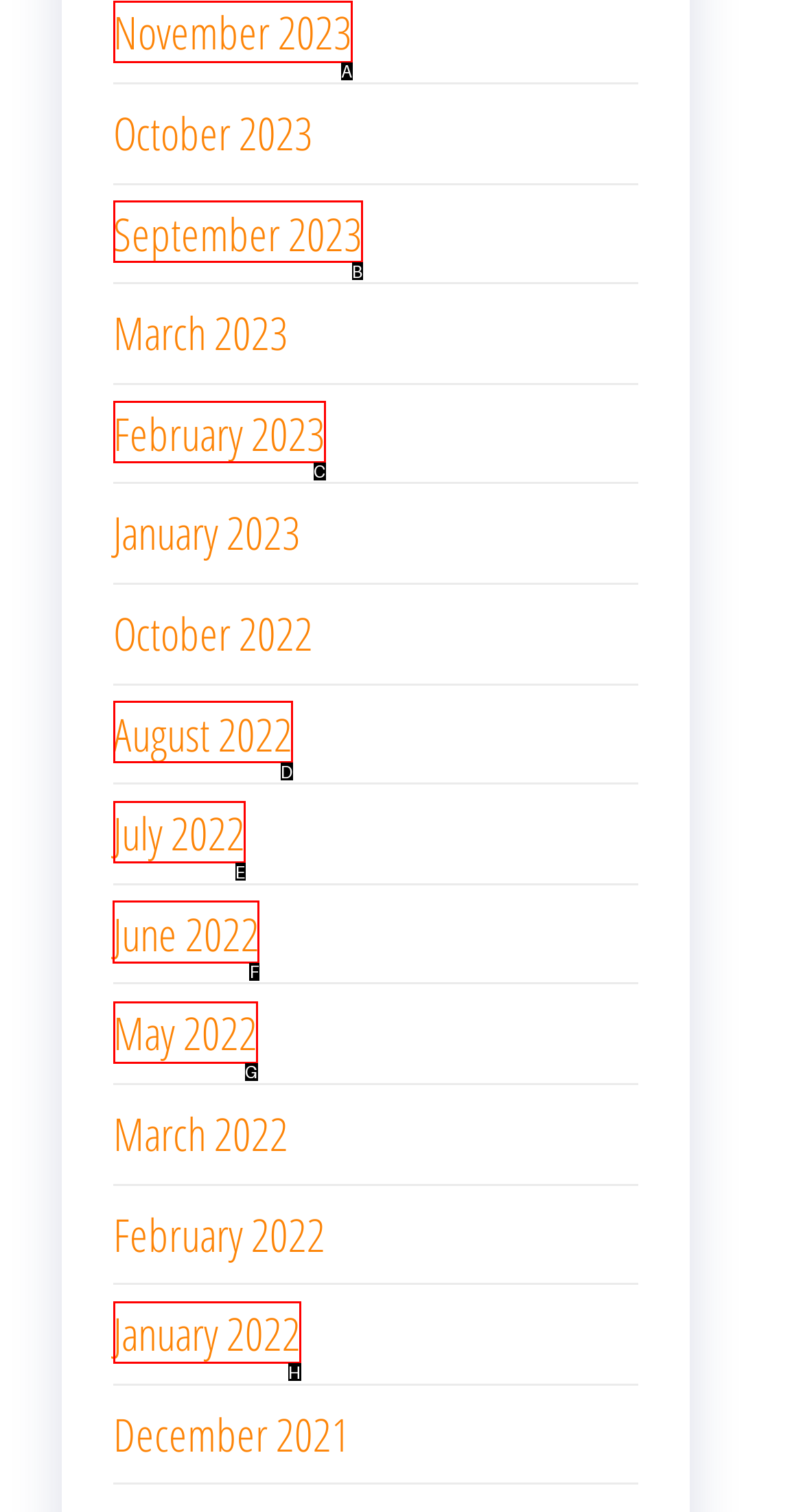Determine which HTML element should be clicked to carry out the following task: View June 2022 Respond with the letter of the appropriate option.

F